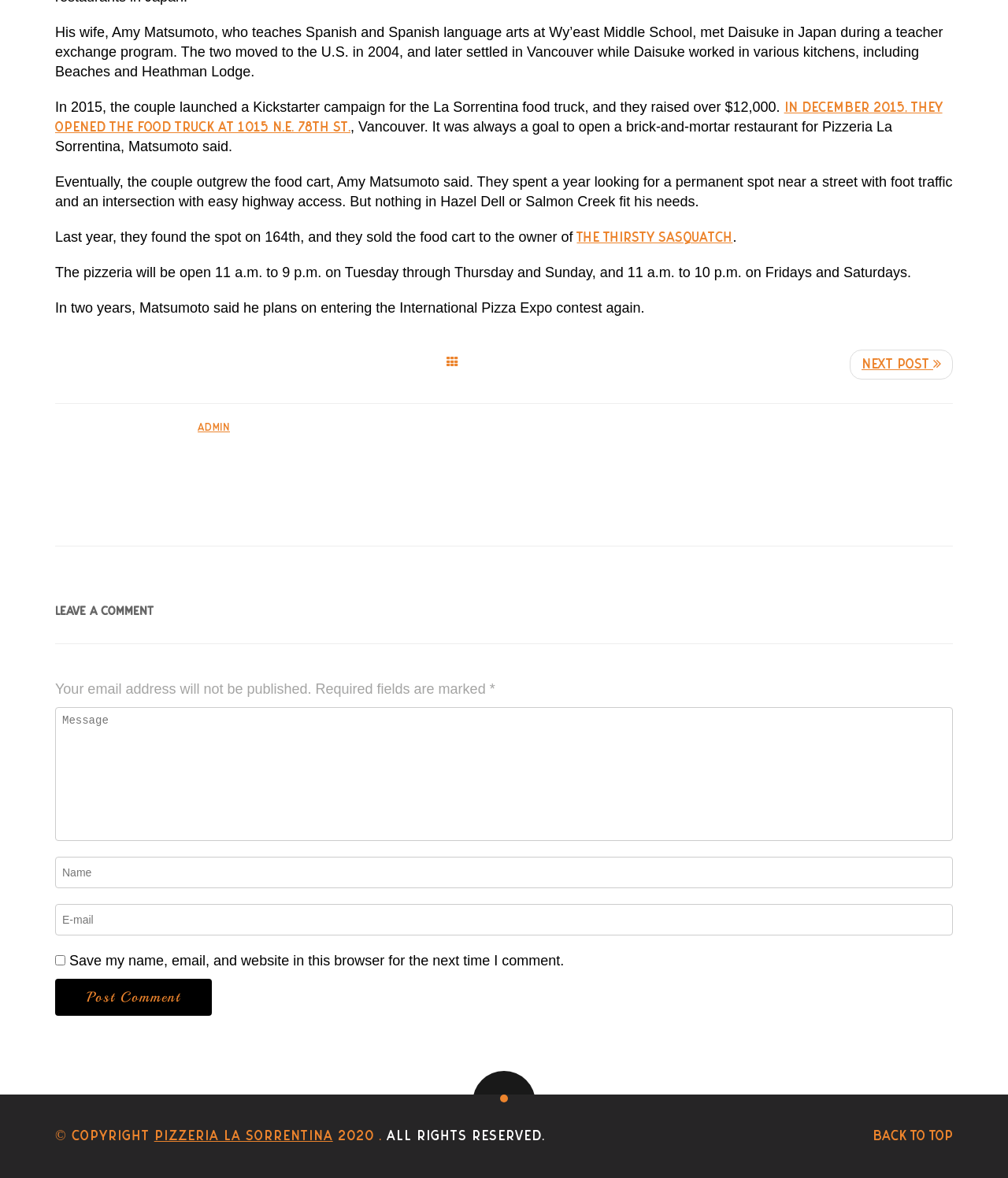Answer in one word or a short phrase: 
What is the name of the owner of The Thirsty Sasquatch?

Not mentioned